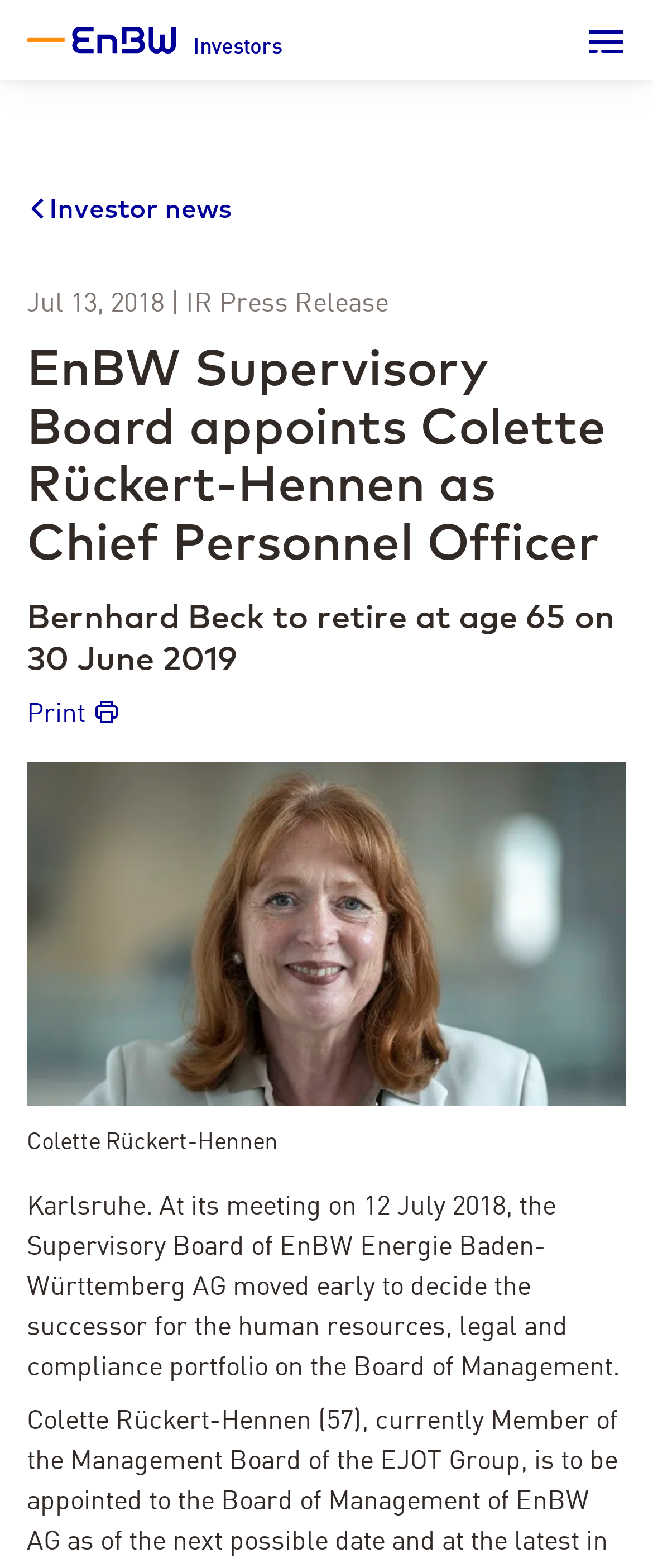Please determine the bounding box coordinates for the UI element described here. Use the format (top-left x, top-left y, bottom-right x, bottom-right y) with values bounded between 0 and 1: Investor news

[0.054, 0.122, 0.355, 0.143]